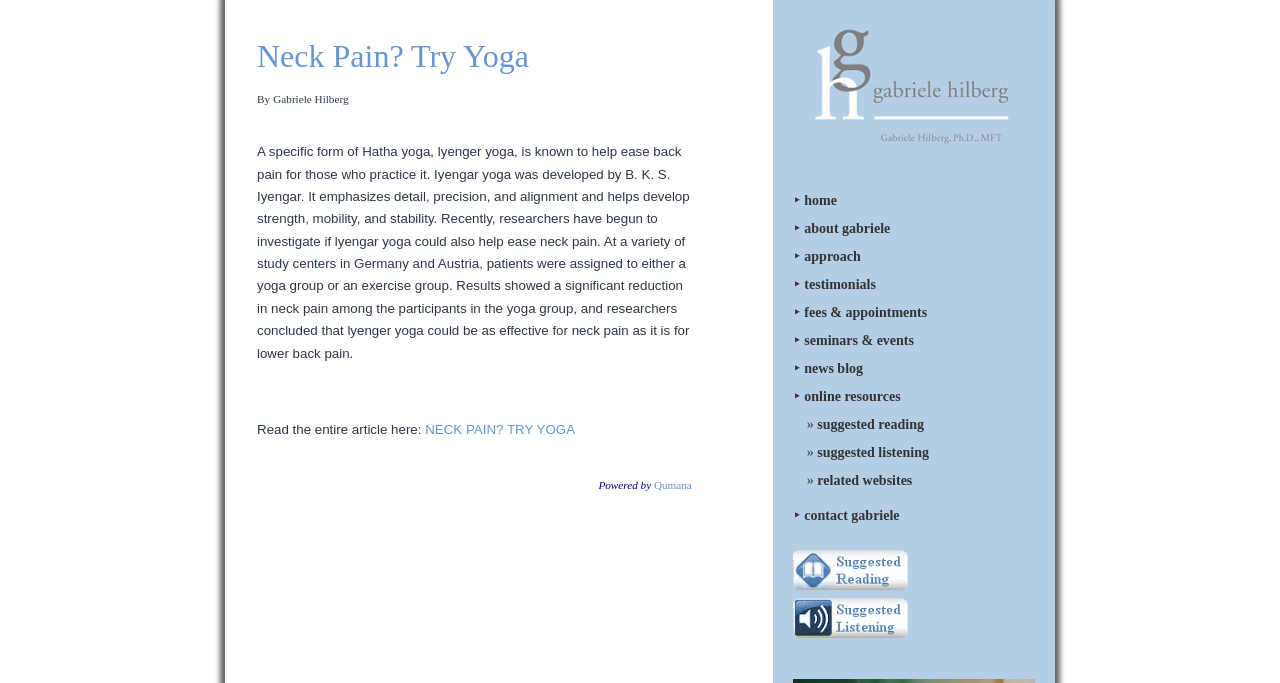What is the author of the article?
Please use the visual content to give a single word or phrase answer.

Gabriele Hilberg